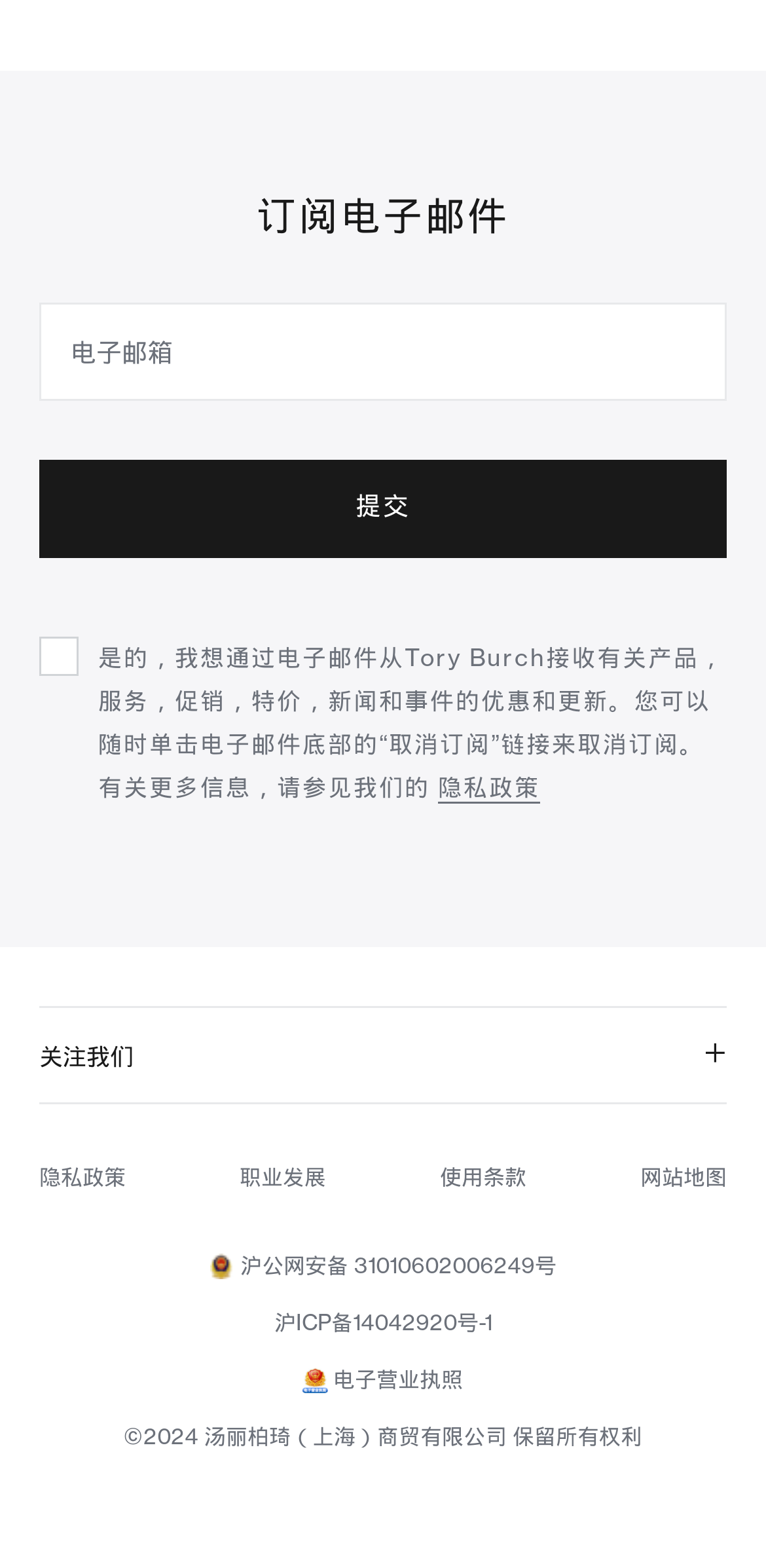Identify the bounding box coordinates of the specific part of the webpage to click to complete this instruction: "Enter email address".

[0.051, 0.193, 0.949, 0.256]